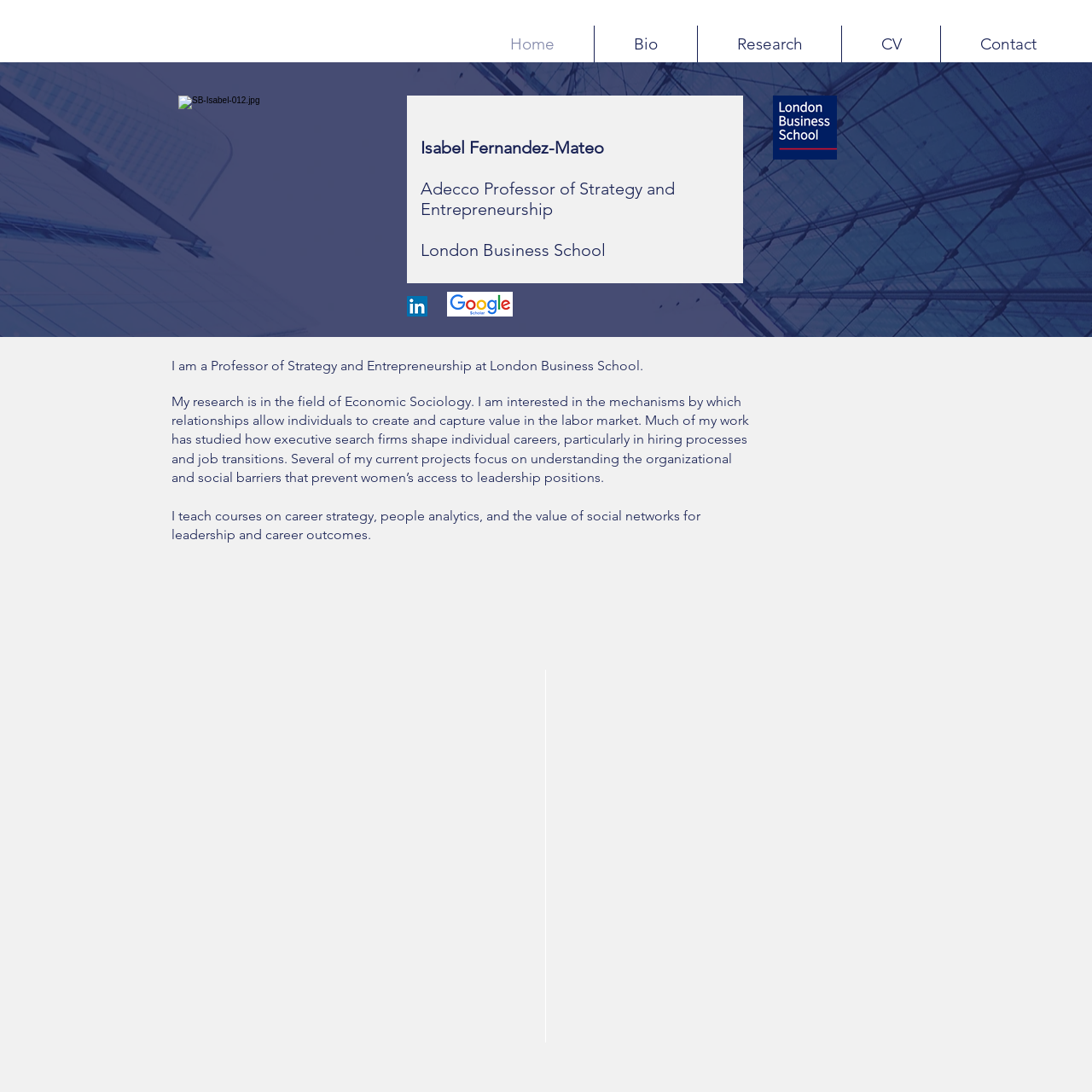What is the topic of the courses Isabel Fernandez-Mateo teaches?
Refer to the image and give a detailed response to the question.

The webpage mentions that Isabel Fernandez-Mateo teaches courses on 'career strategy, people analytics, and the value of social networks for leadership and career outcomes', as indicated by the text 'I teach courses on career strategy, people analytics, and the value of social networks for leadership and career outcomes.'